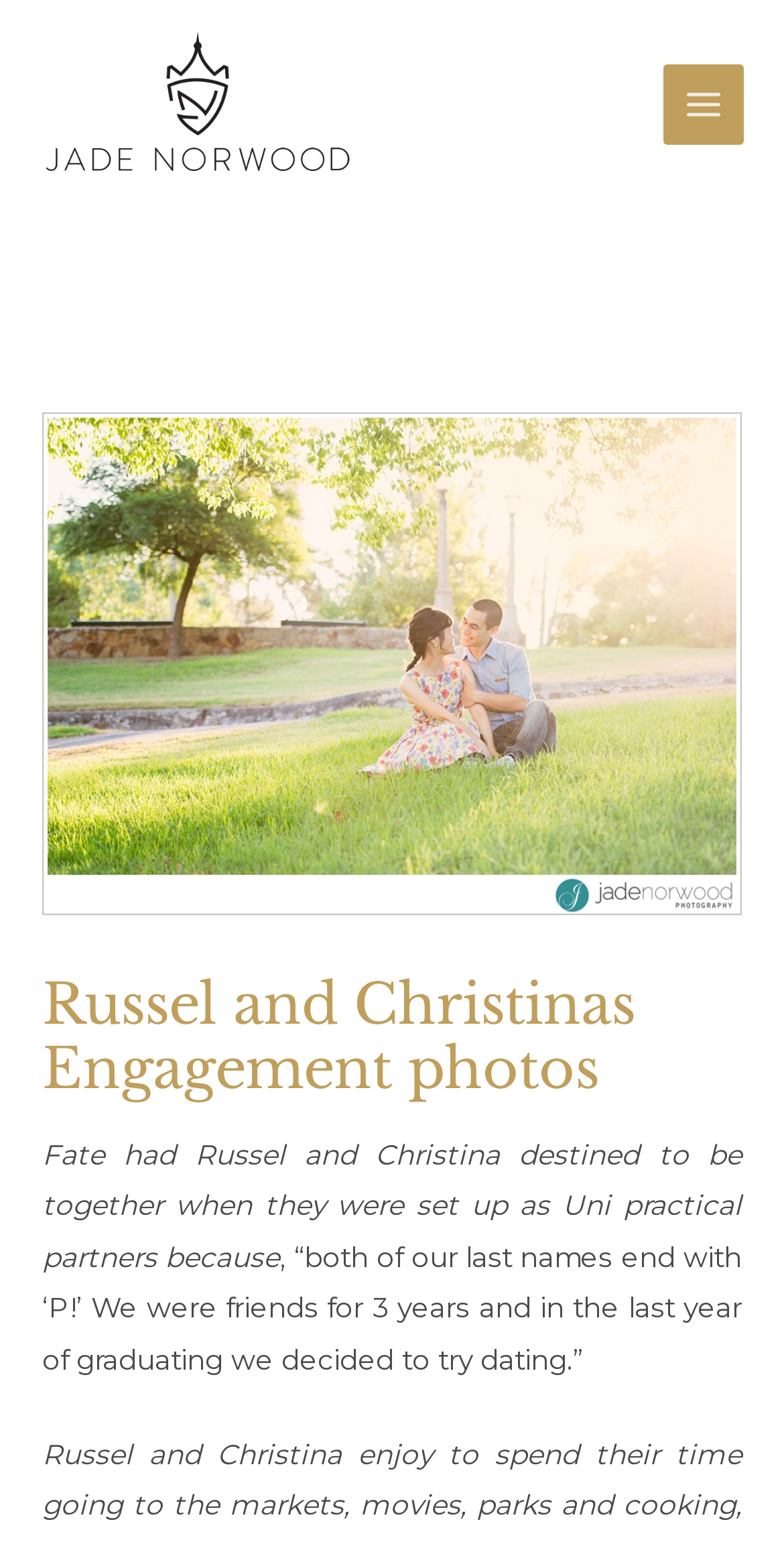Refer to the image and answer the question with as much detail as possible: What is the occupation of Jade Norwood?

I found the answer by looking at the link 'Adelaide Wedding Photographer Jade Norwood Photography' which suggests that Jade Norwood is a wedding photographer based in Adelaide.